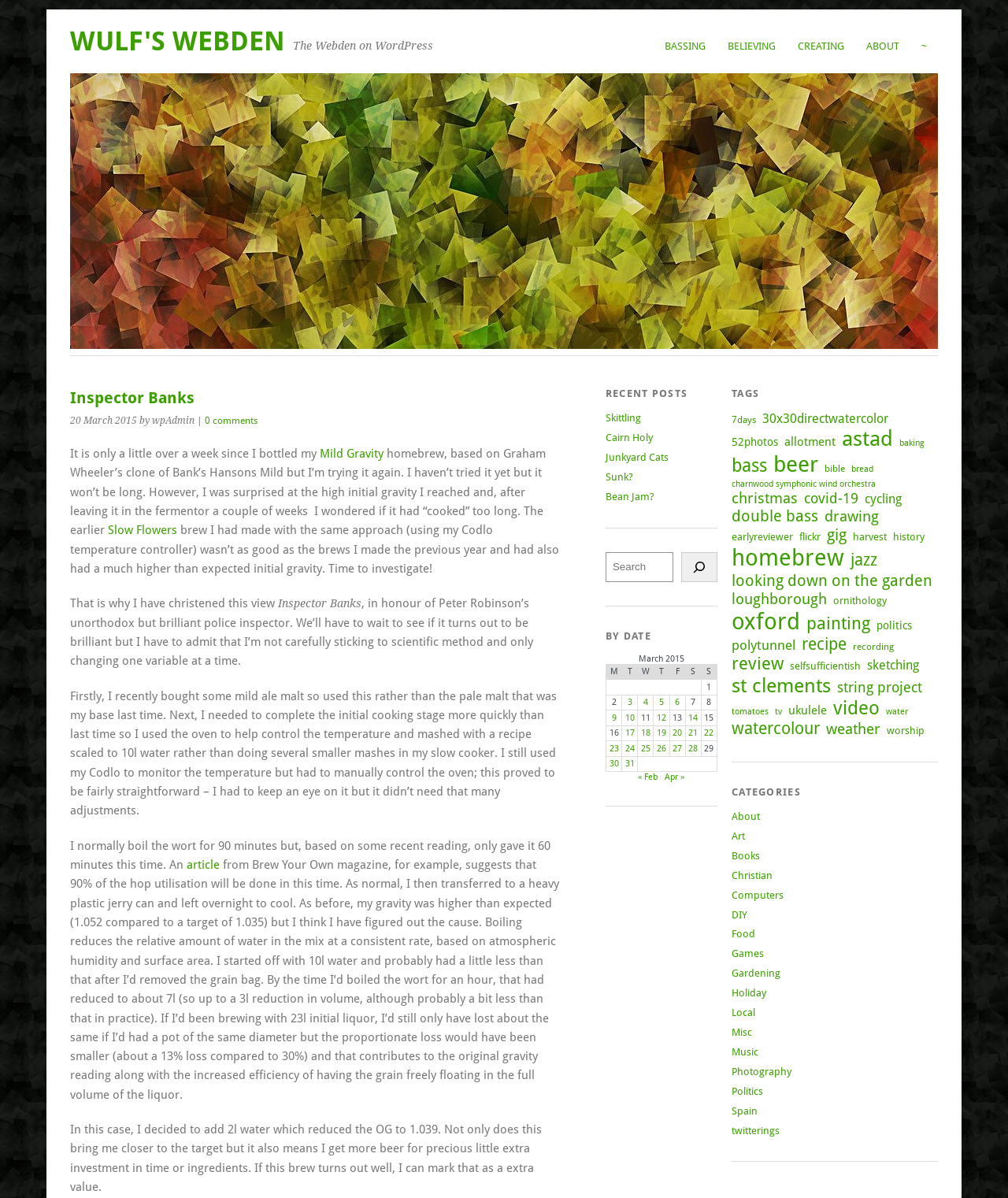Locate the bounding box coordinates of the item that should be clicked to fulfill the instruction: "Search for something".

[0.601, 0.461, 0.668, 0.486]